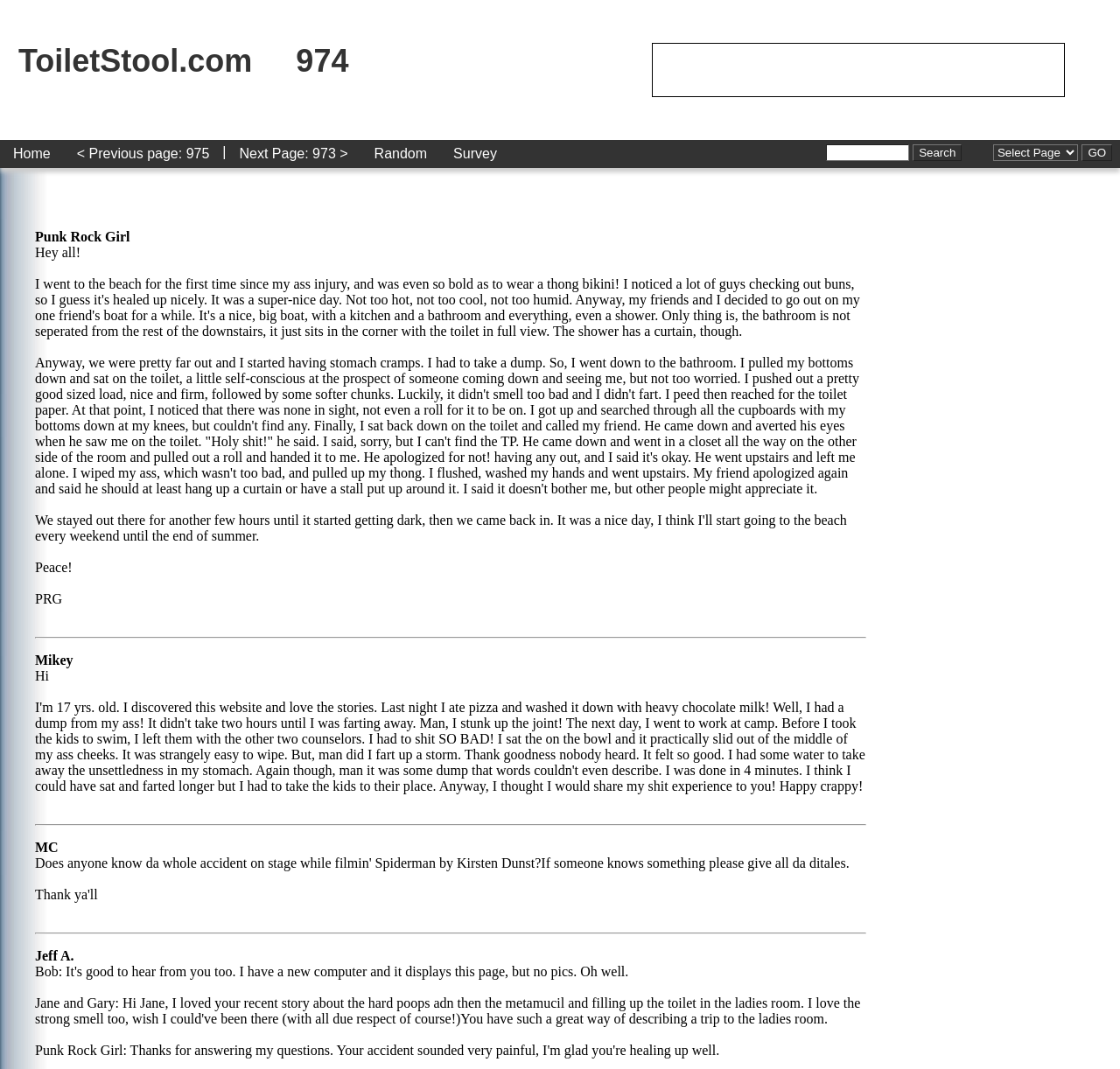Identify the bounding box coordinates for the region to click in order to carry out this instruction: "Go to the previous page". Provide the coordinates using four float numbers between 0 and 1, formatted as [left, top, right, bottom].

[0.057, 0.131, 0.199, 0.157]